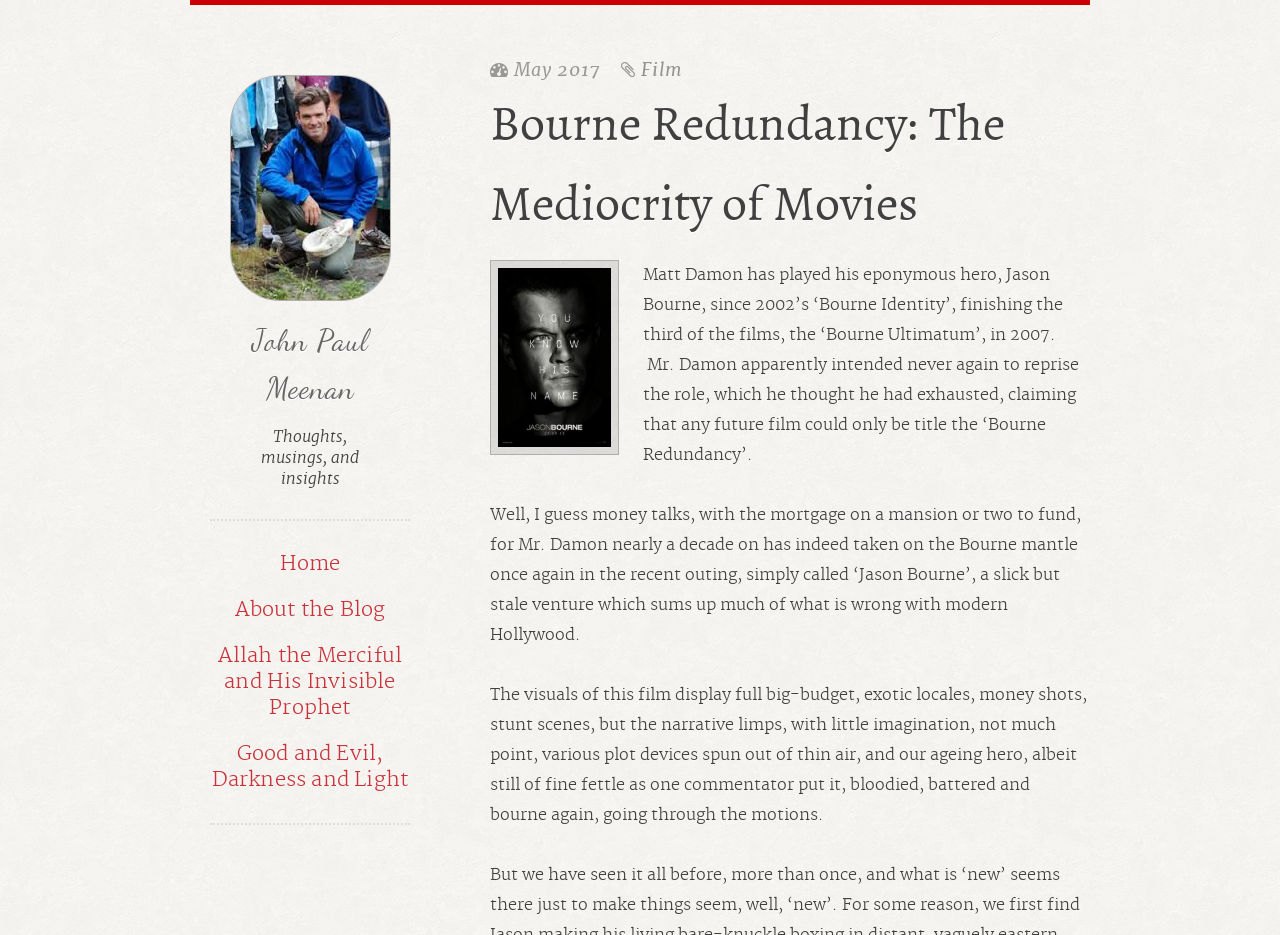Extract the main heading from the webpage content.

John Paul Meenan